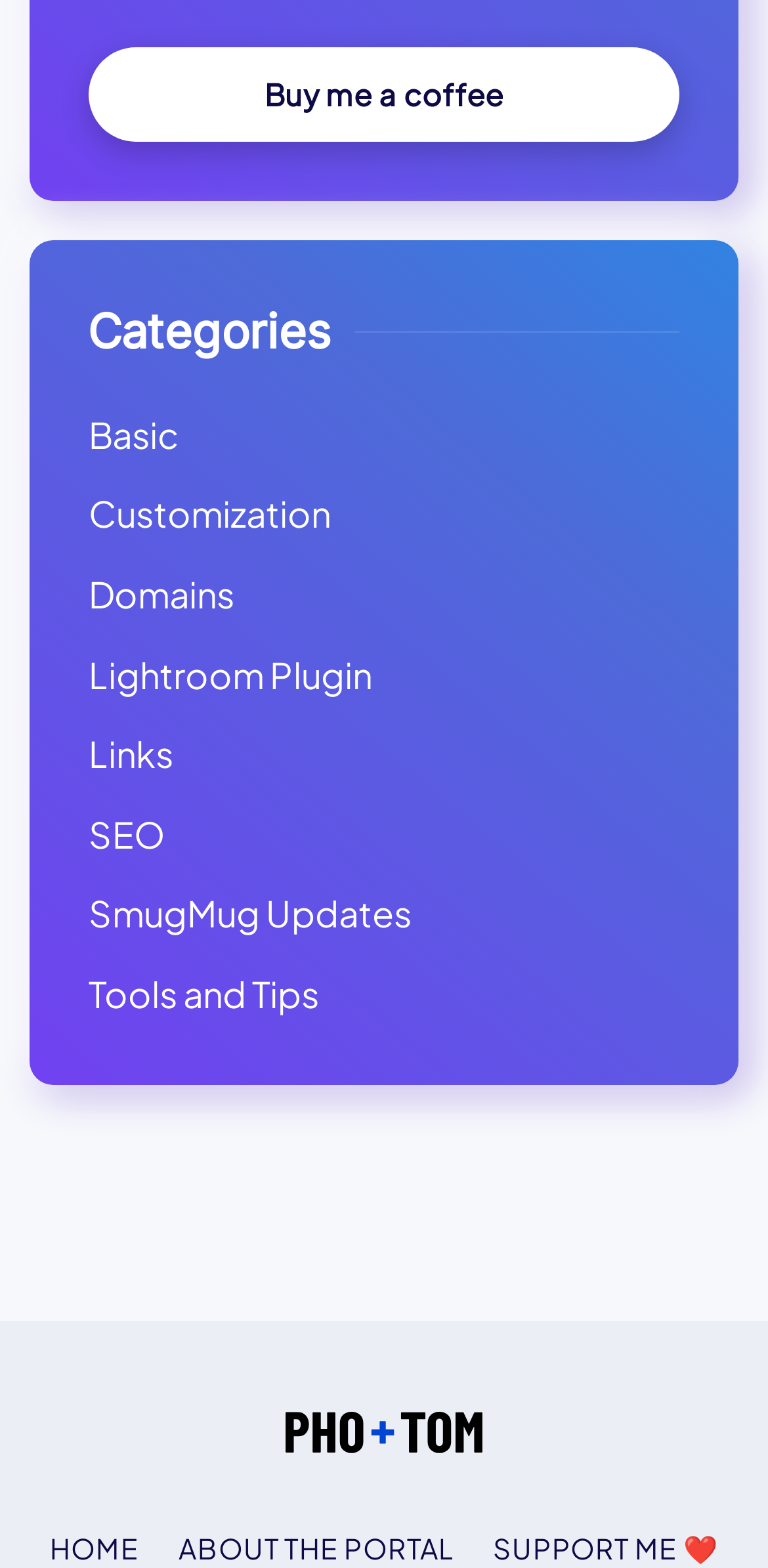Please locate the bounding box coordinates for the element that should be clicked to achieve the following instruction: "View the 'Basic' category". Ensure the coordinates are given as four float numbers between 0 and 1, i.e., [left, top, right, bottom].

[0.115, 0.262, 0.233, 0.291]